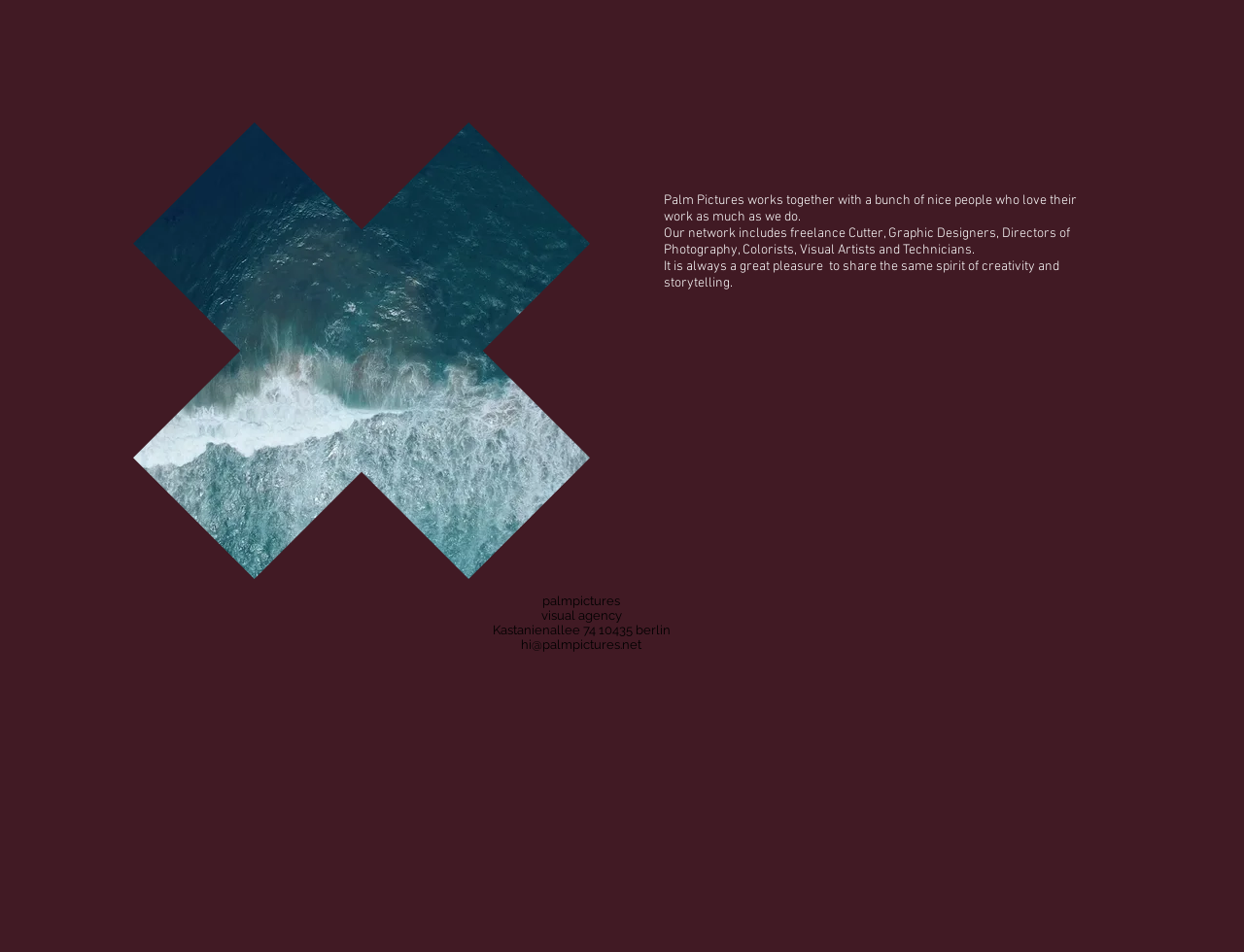Identify the bounding box coordinates of the HTML element based on this description: "aria-label="Video abspielen"".

[0.107, 0.129, 0.474, 0.608]